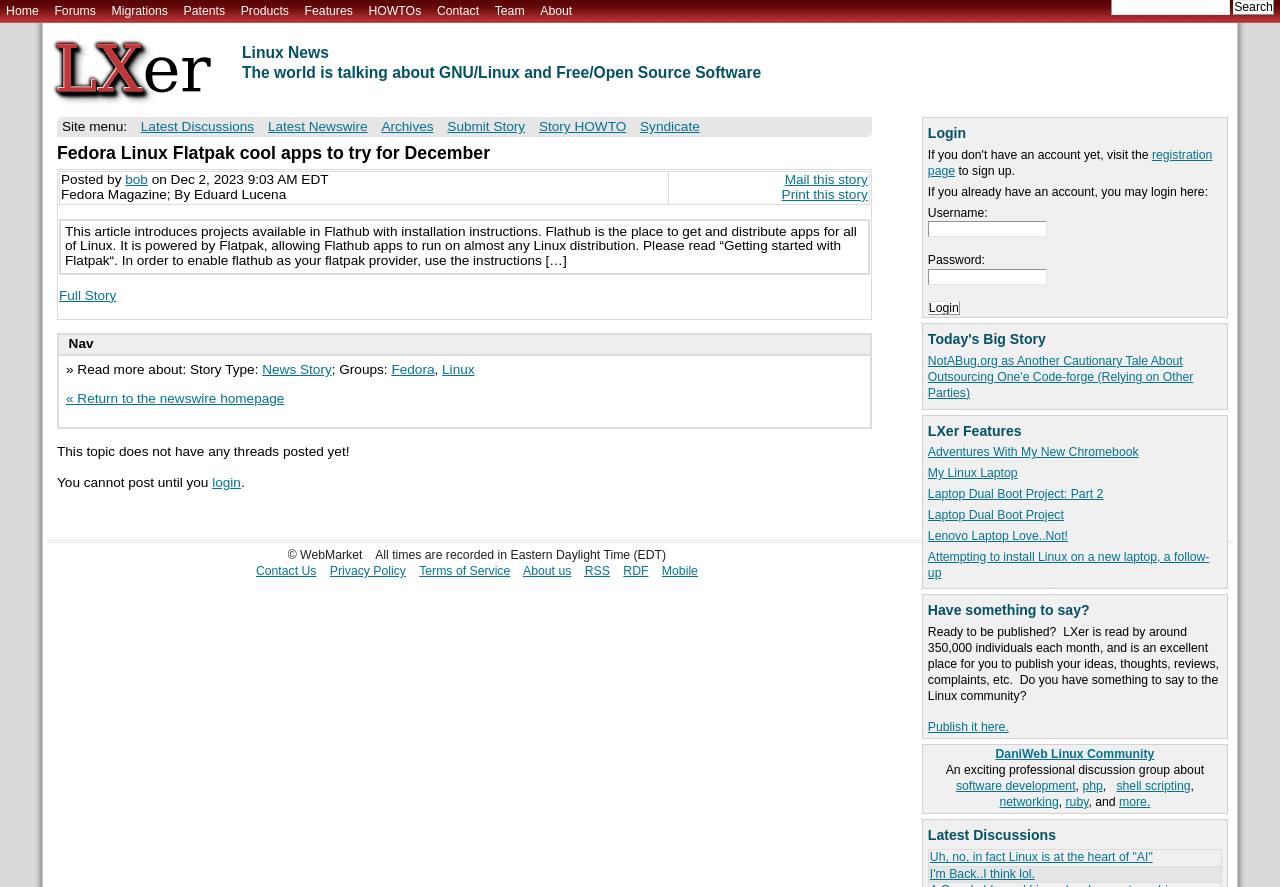What is the author of the article?
Based on the image, answer the question in a detailed manner.

The author of the article is mentioned at the bottom of the article, along with the posting date and time, as 'Posted by bob on Dec 2, 2023 9:03 AM EDT Fedora Magazine; By Eduard Lucena'.